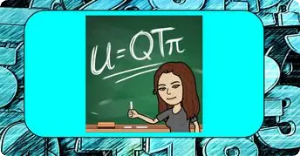Provide a brief response to the question using a single word or phrase: 
What is written on the chalkboard?

U=QTπ